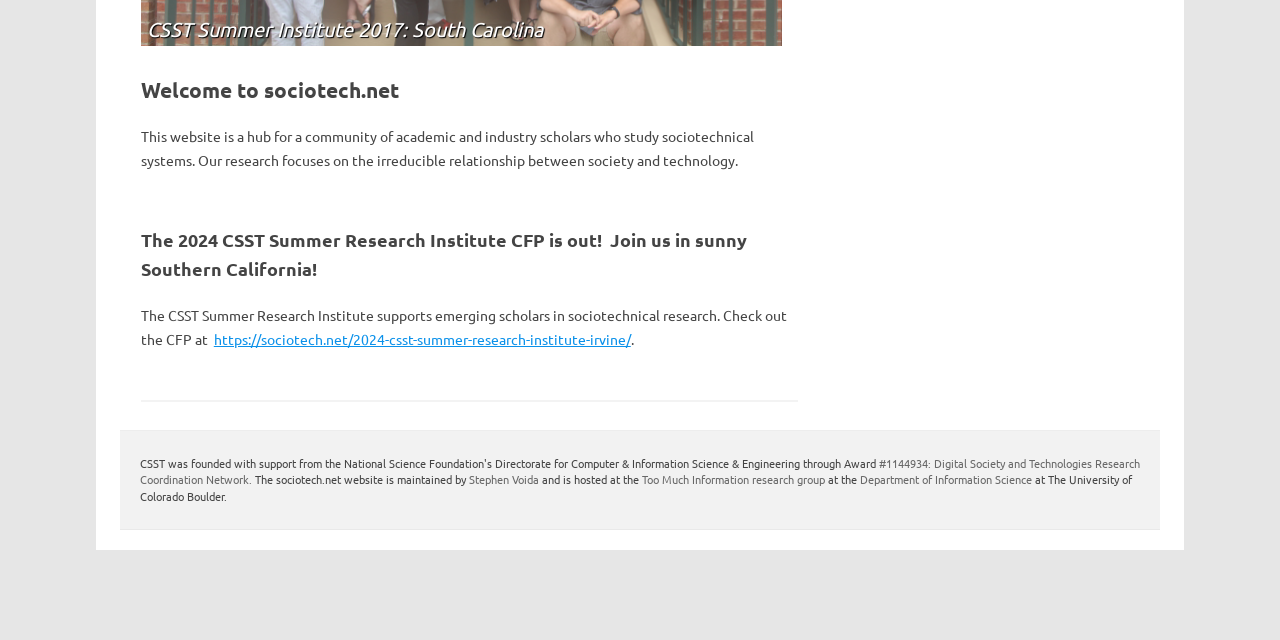Please provide the bounding box coordinate of the region that matches the element description: Fritz Springmeier Blog Post. Coordinates should be in the format (top-left x, top-left y, bottom-right x, bottom-right y) and all values should be between 0 and 1.

None